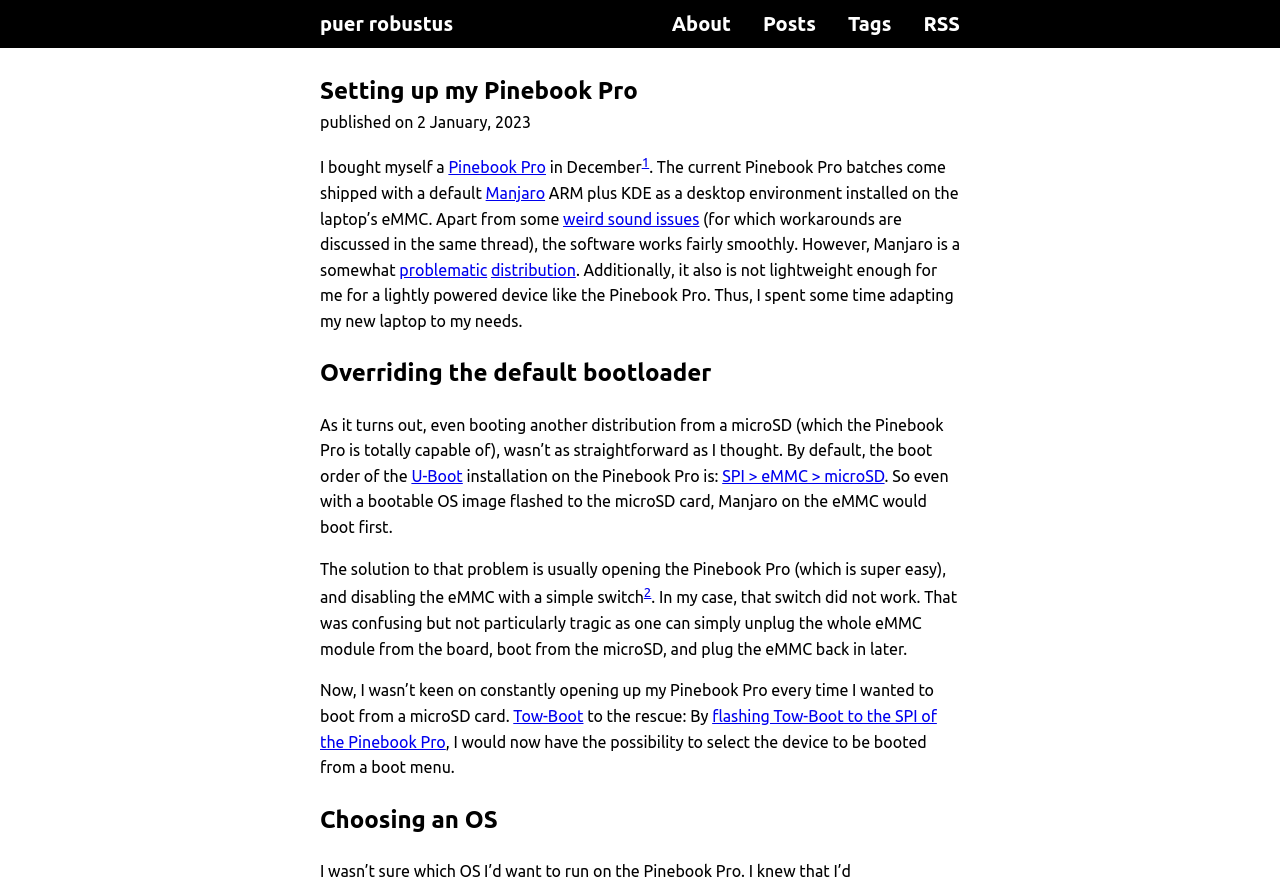Identify the bounding box coordinates of the clickable region to carry out the given instruction: "read the post 'Setting up my Pinebook Pro'".

[0.25, 0.081, 0.498, 0.124]